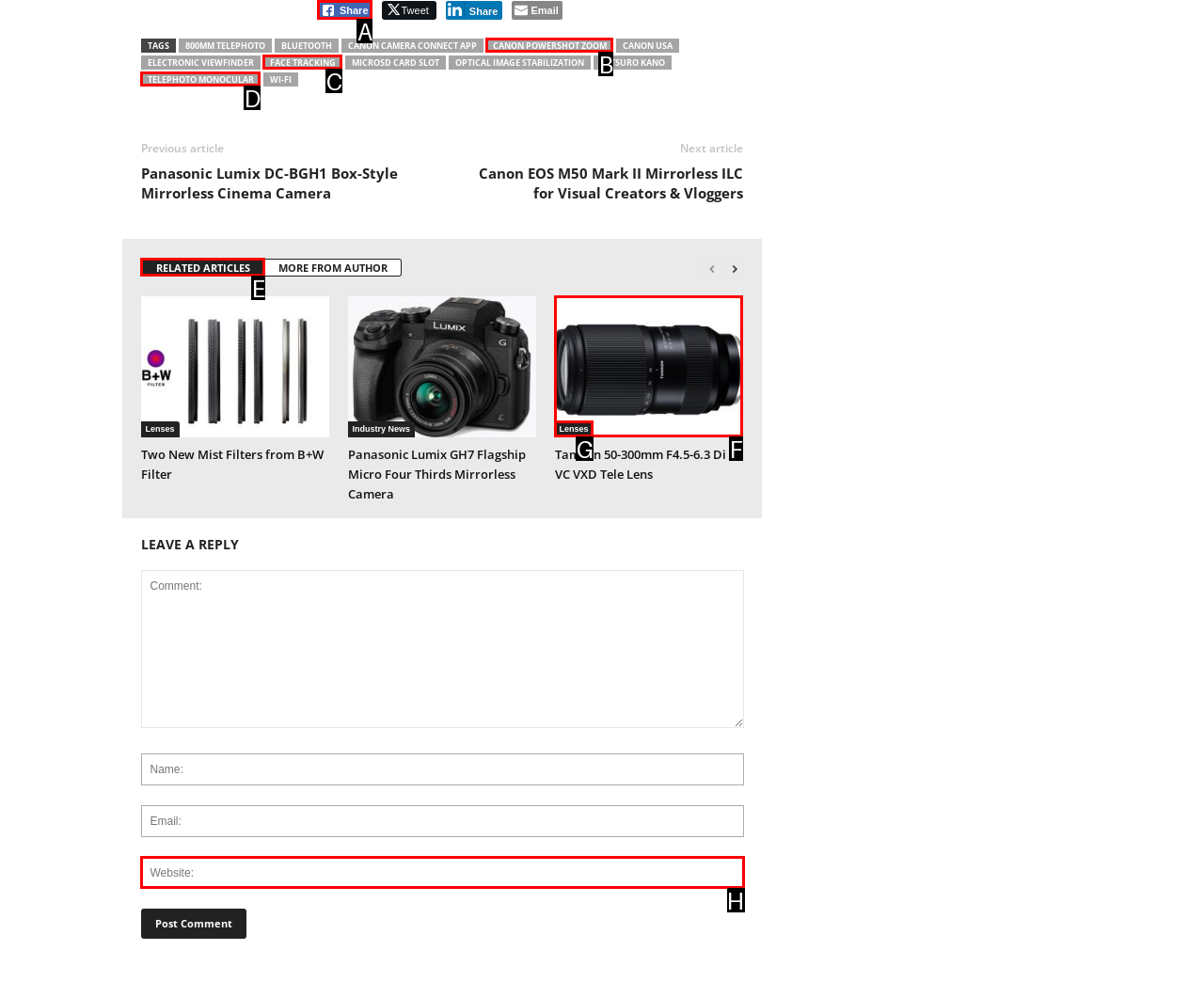Determine which UI element matches this description: telephoto monocular
Reply with the appropriate option's letter.

D